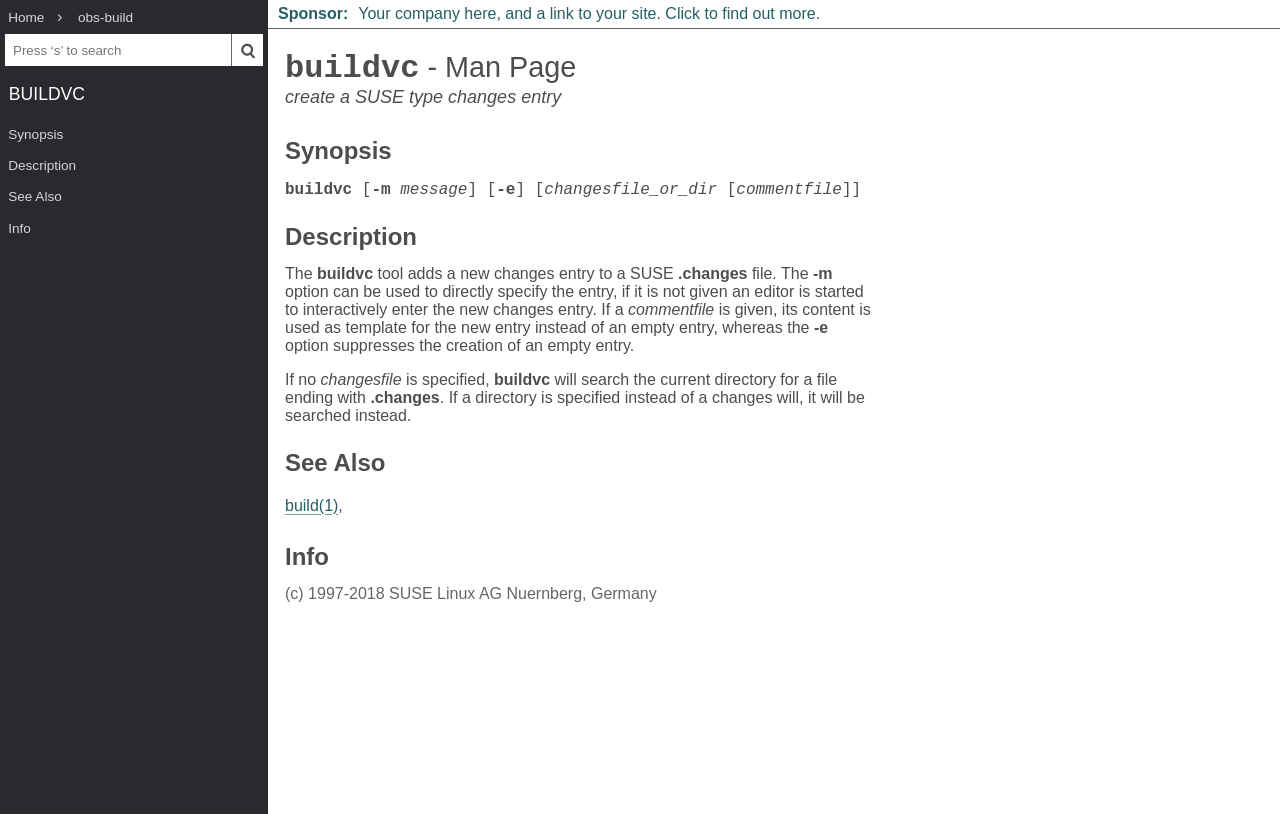What happens if no changesfile is specified?
Use the information from the image to give a detailed answer to the question.

If no changesfile is specified, the buildvc tool will search the current directory for a file ending with .changes, as stated in the description section of the webpage.